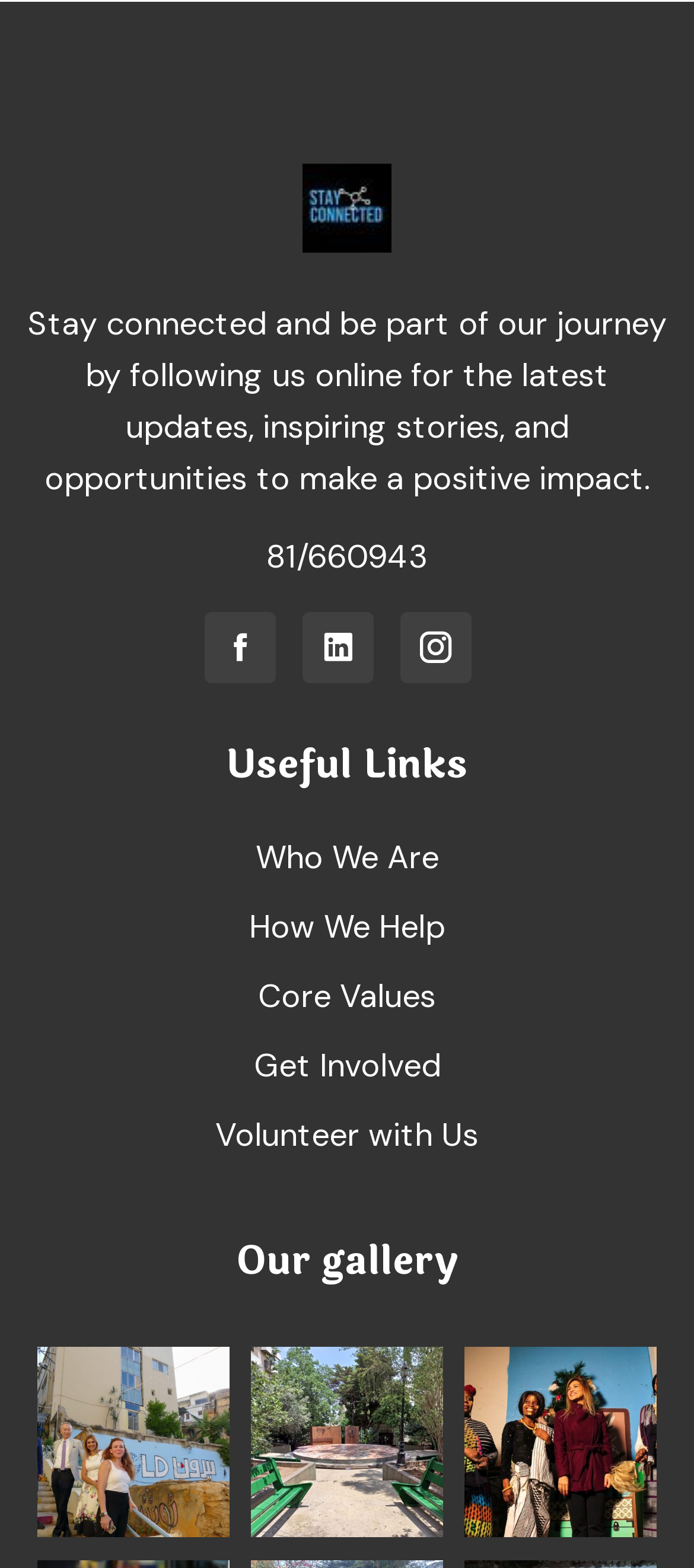Provide a thorough and detailed response to the question by examining the image: 
How many social media links are there?

I counted the number of social media links by looking at the links with OCR text '', '', and '' which are commonly used icons for social media platforms.